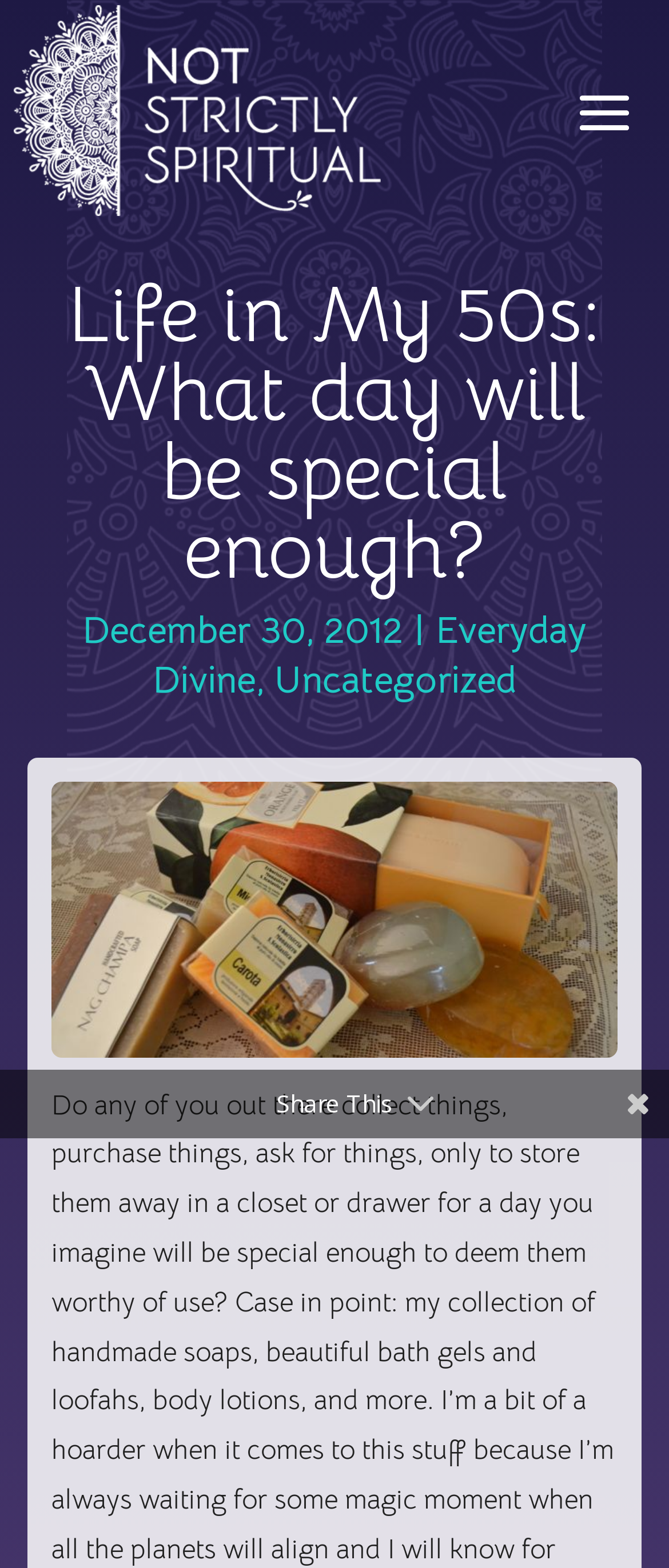For the element described, predict the bounding box coordinates as (top-left x, top-left y, bottom-right x, bottom-right y). All values should be between 0 and 1. Element description: Everyday Divine

[0.228, 0.387, 0.877, 0.448]